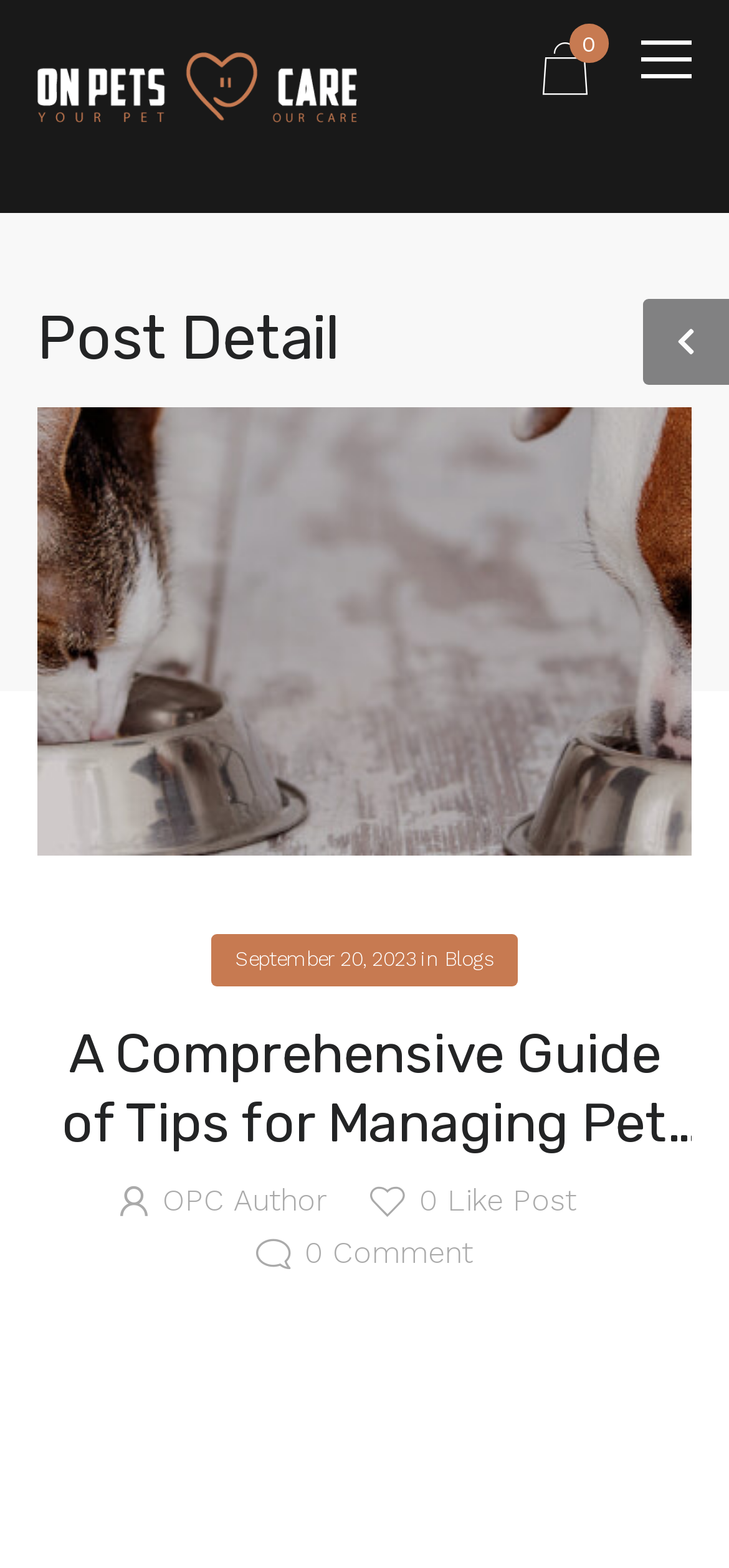How many likes does the post have?
Using the details from the image, give an elaborate explanation to answer the question.

The number of likes on the post can be found in the page header section, where it is written ' 0 Like Post'. The number 0 indicates that the post has no likes.